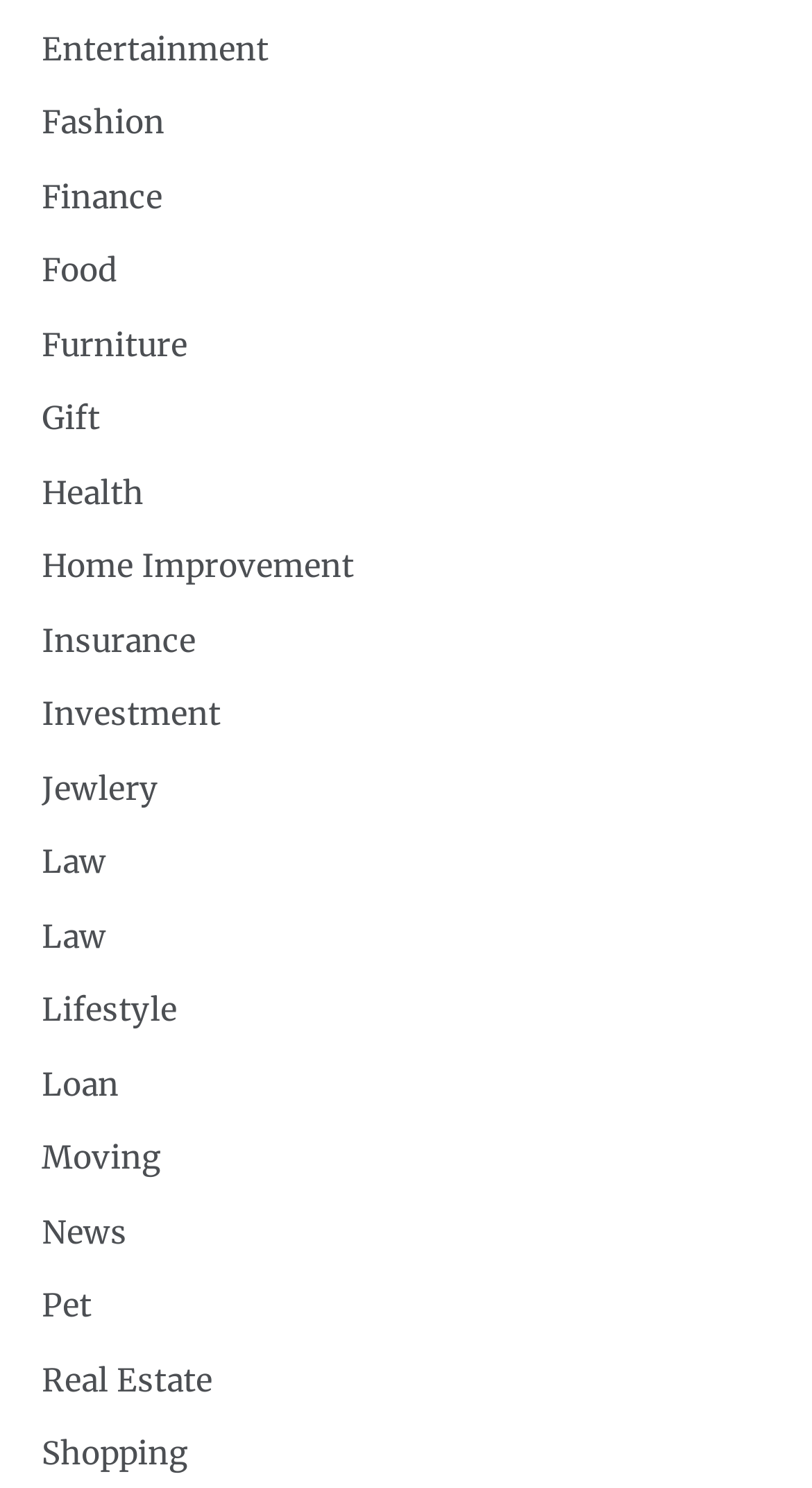How many categories are related to lifestyle?
Using the image provided, answer with just one word or phrase.

2